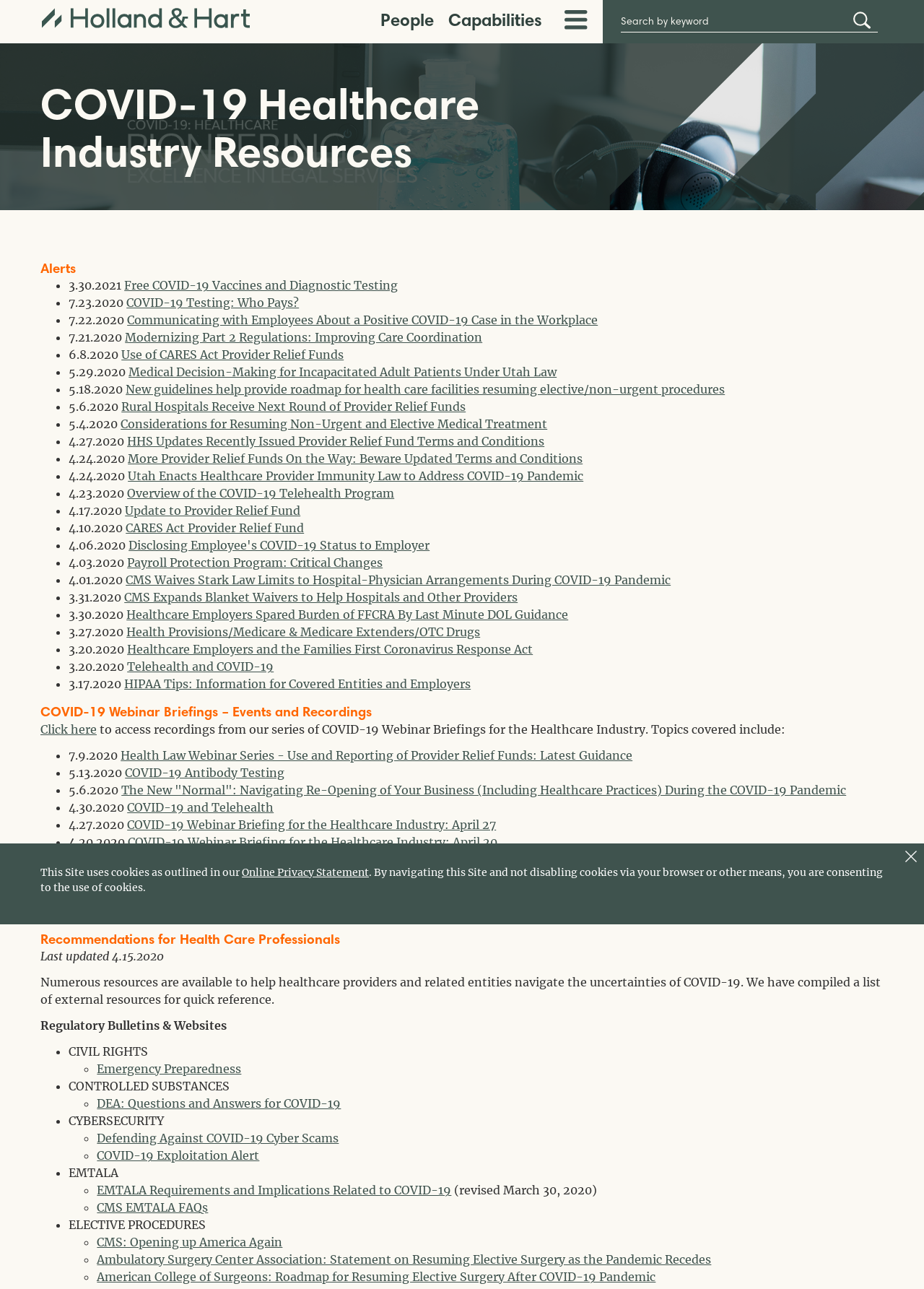What type of resources are provided on this webpage?
Based on the image, provide a one-word or brief-phrase response.

COVID-19 healthcare industry resources